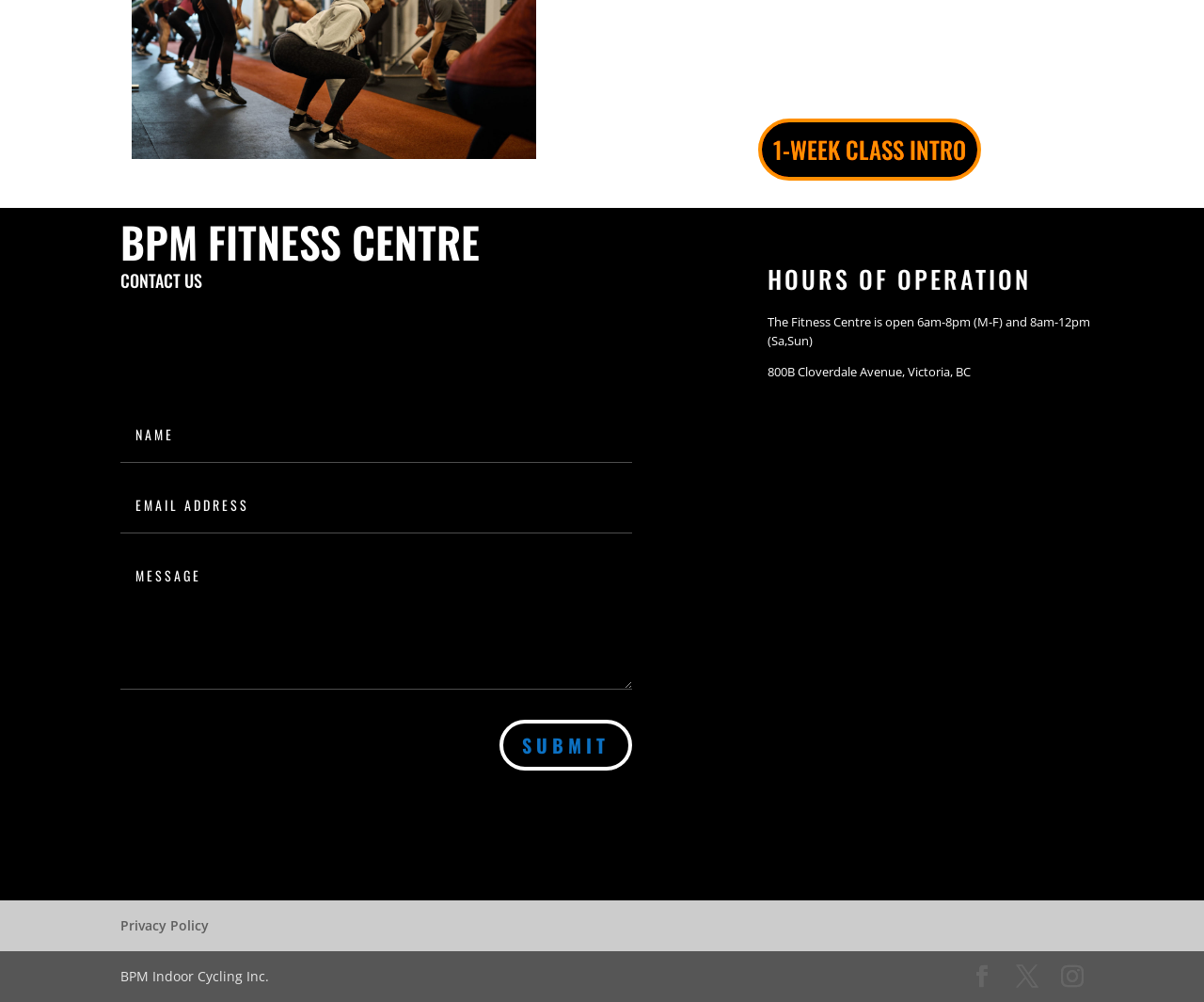Determine the bounding box of the UI component based on this description: "name="et_pb_contact_message_0" placeholder="Message"". The bounding box coordinates should be four float values between 0 and 1, i.e., [left, top, right, bottom].

[0.1, 0.548, 0.525, 0.689]